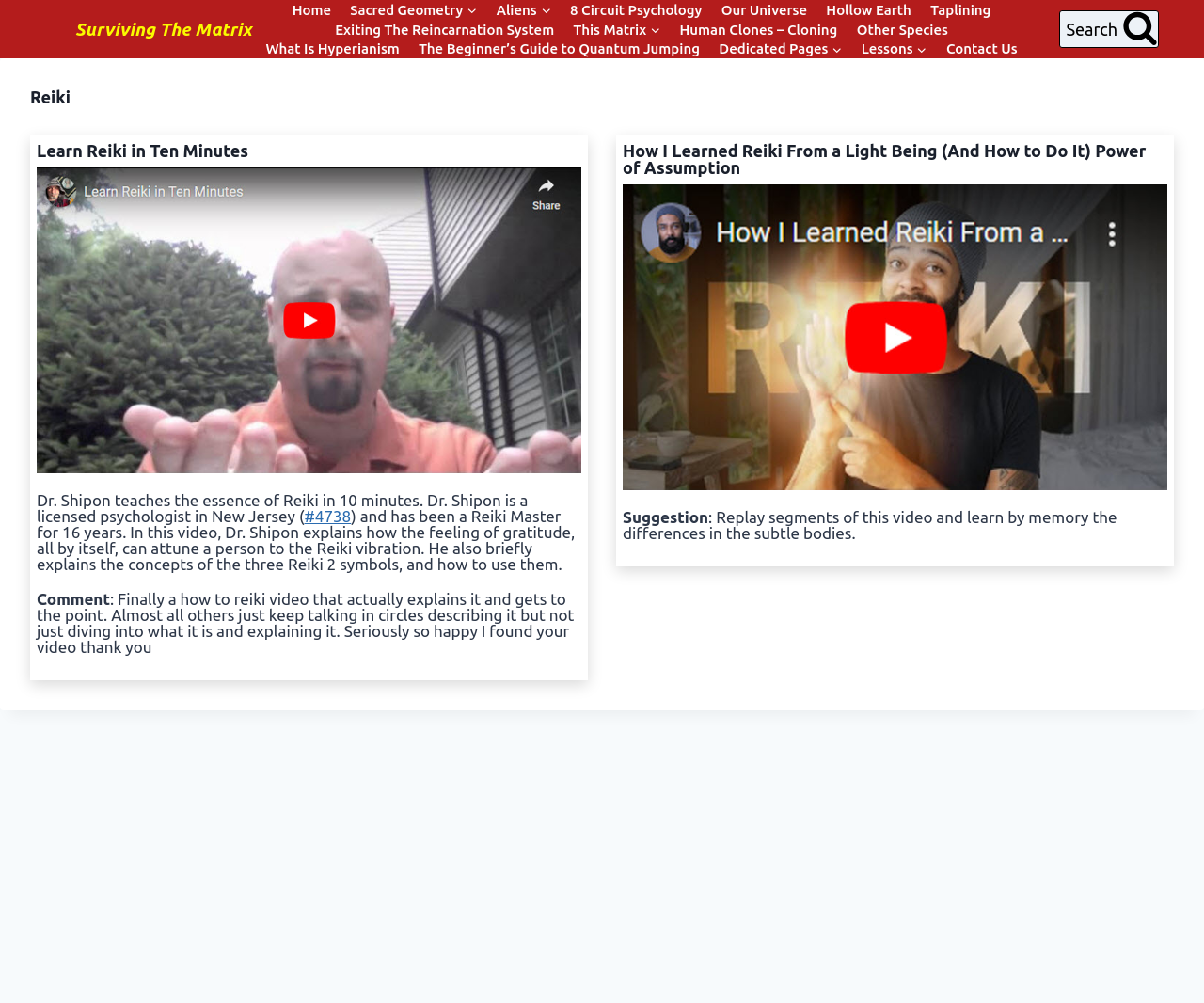From the given element description: "AliensExpand", find the bounding box for the UI element. Provide the coordinates as four float numbers between 0 and 1, in the order [left, top, right, bottom].

[0.404, 0.0, 0.466, 0.019]